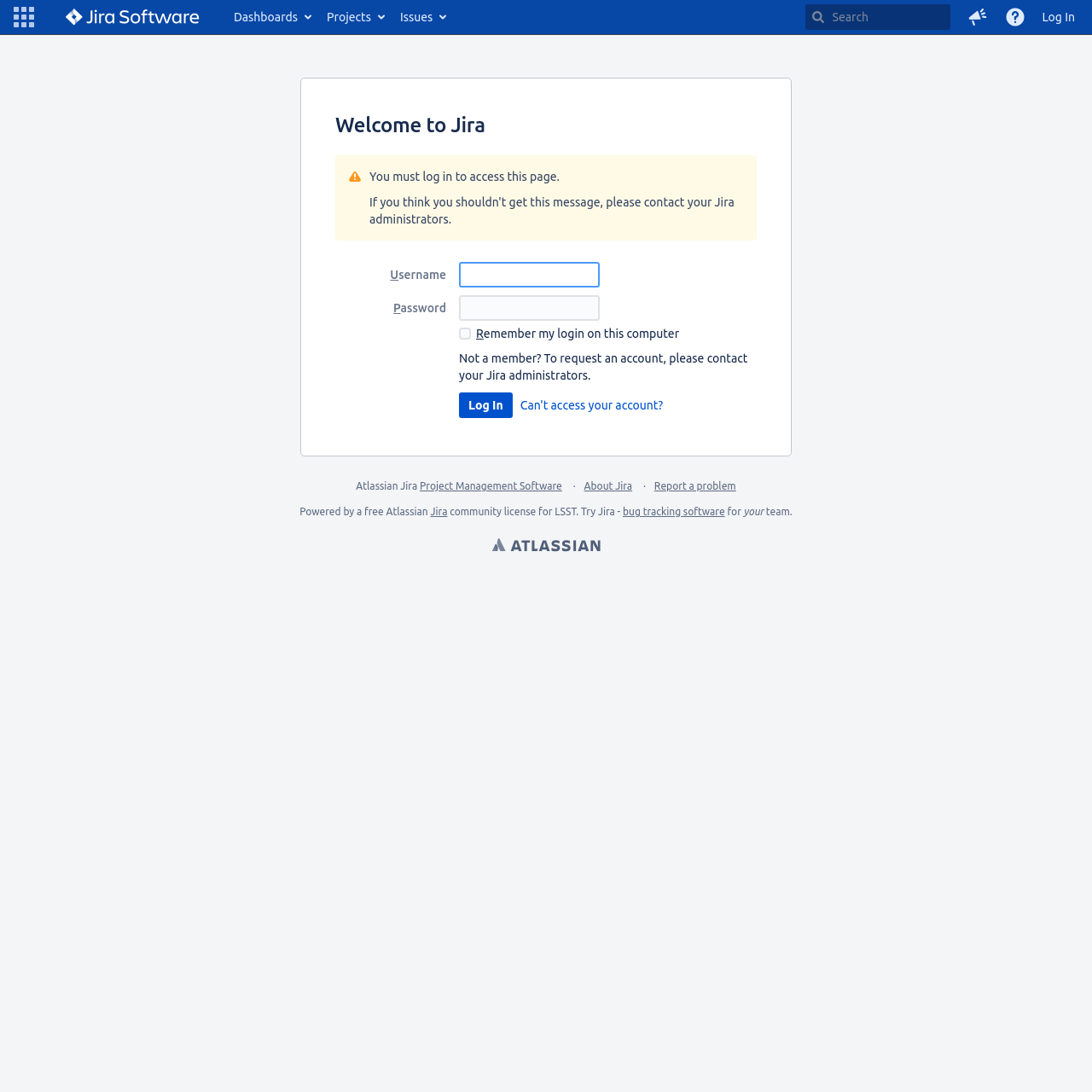Can you identify the bounding box coordinates of the clickable region needed to carry out this instruction: 'Give feedback to Atlassian'? The coordinates should be four float numbers within the range of 0 to 1, stated as [left, top, right, bottom].

[0.878, 0.0, 0.912, 0.031]